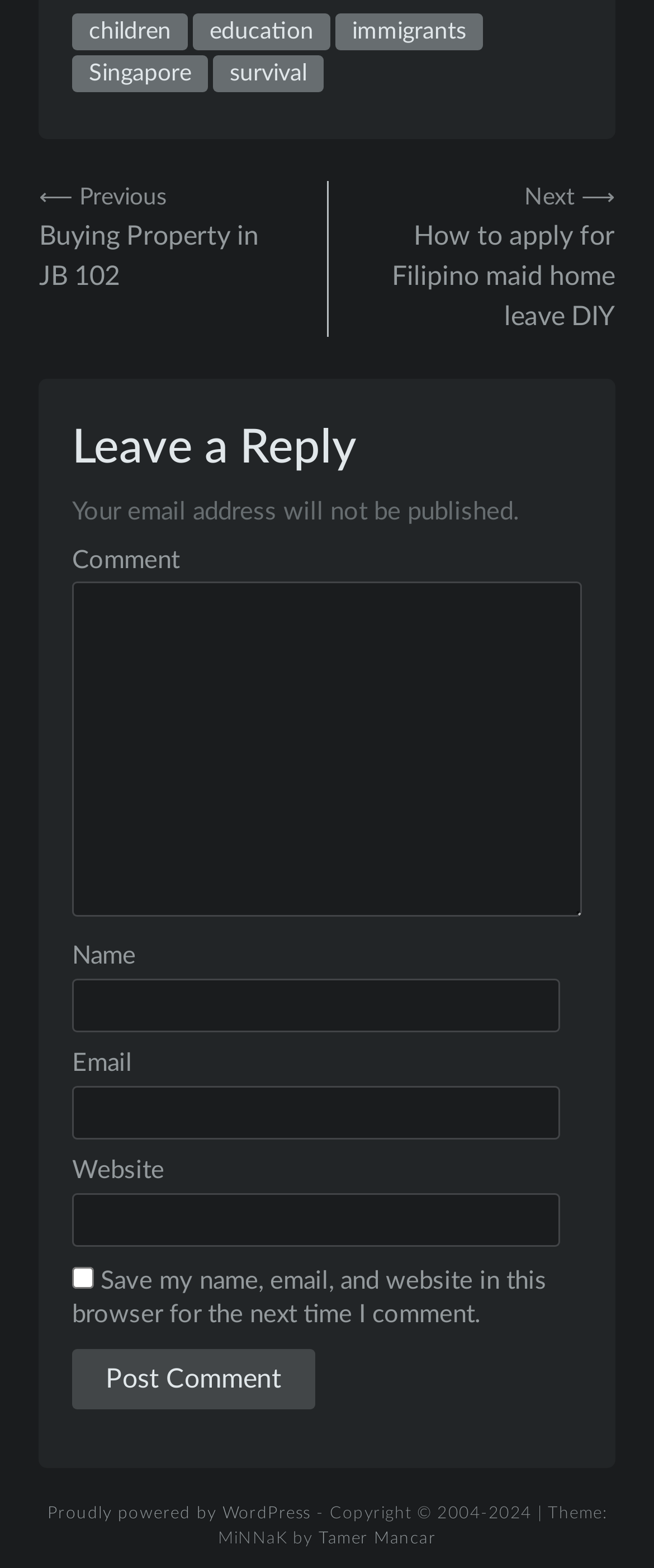Identify the coordinates of the bounding box for the element that must be clicked to accomplish the instruction: "Click on the '⟵ Previous' link".

[0.06, 0.116, 0.449, 0.189]